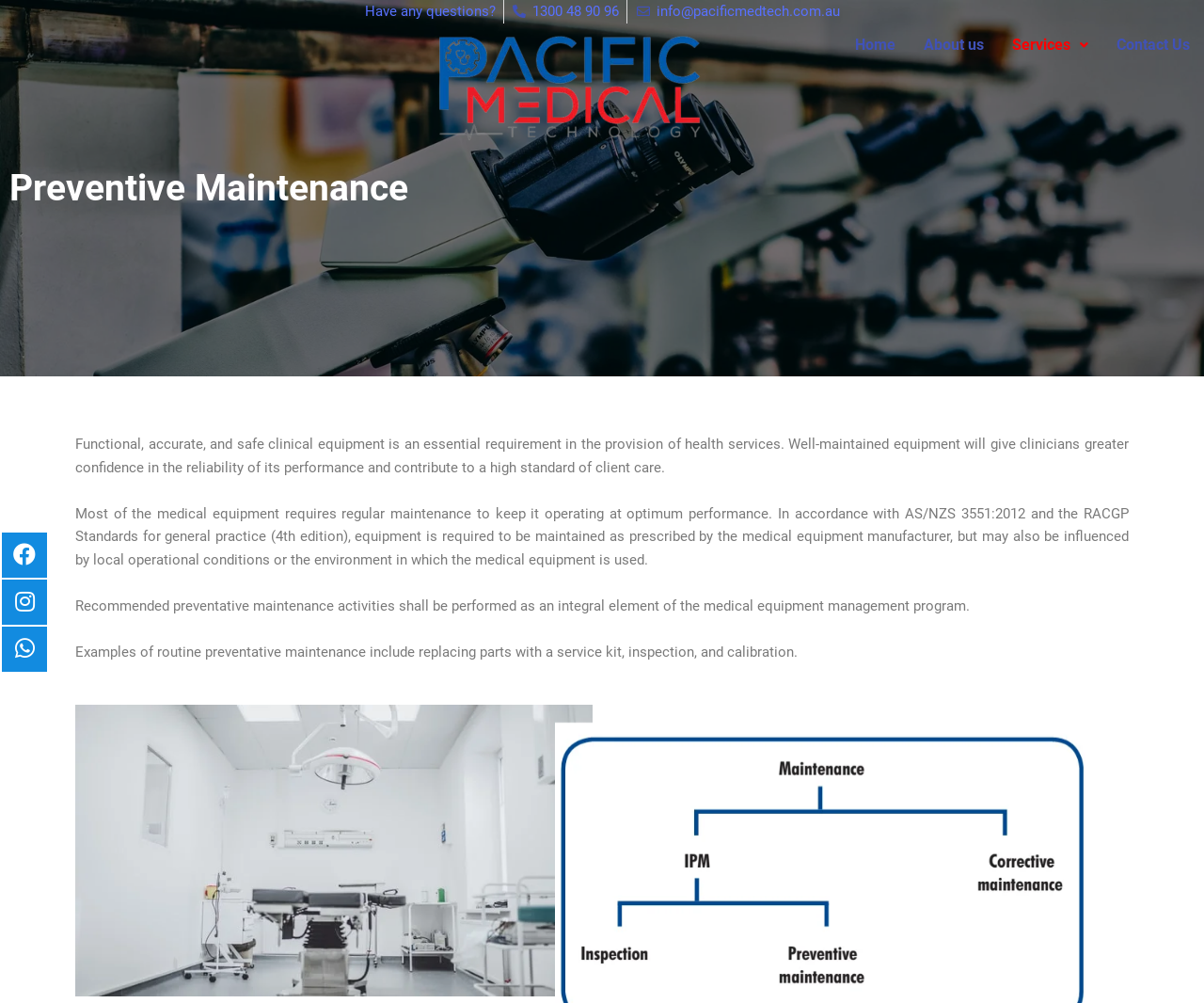Find the bounding box coordinates of the area that needs to be clicked in order to achieve the following instruction: "Explore services through the 'Services' link". The coordinates should be specified as four float numbers between 0 and 1, i.e., [left, top, right, bottom].

[0.829, 0.023, 0.916, 0.067]